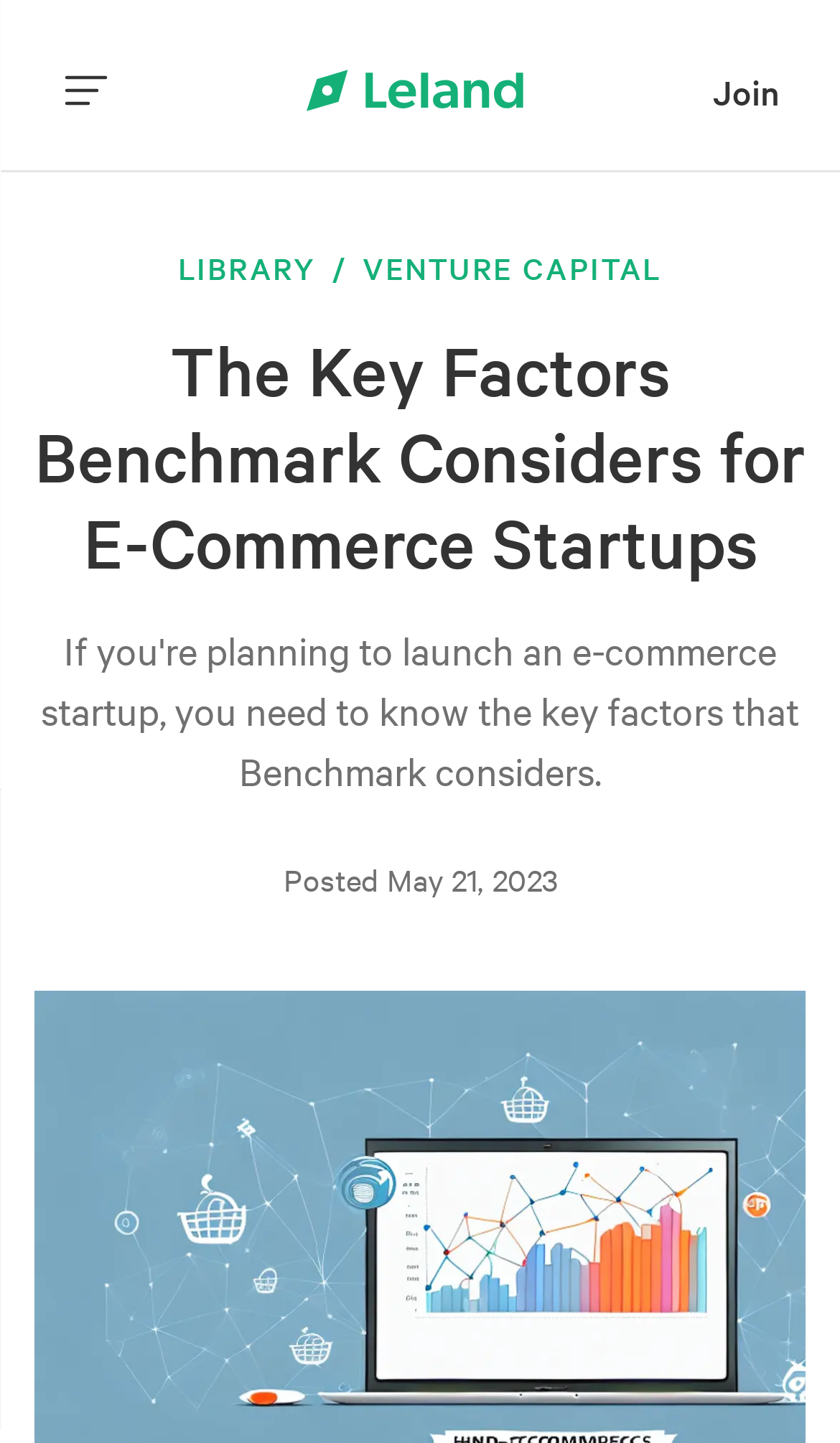Please find and generate the text of the main header of the webpage.

The Key Factors Benchmark Considers for E-Commerce Startups